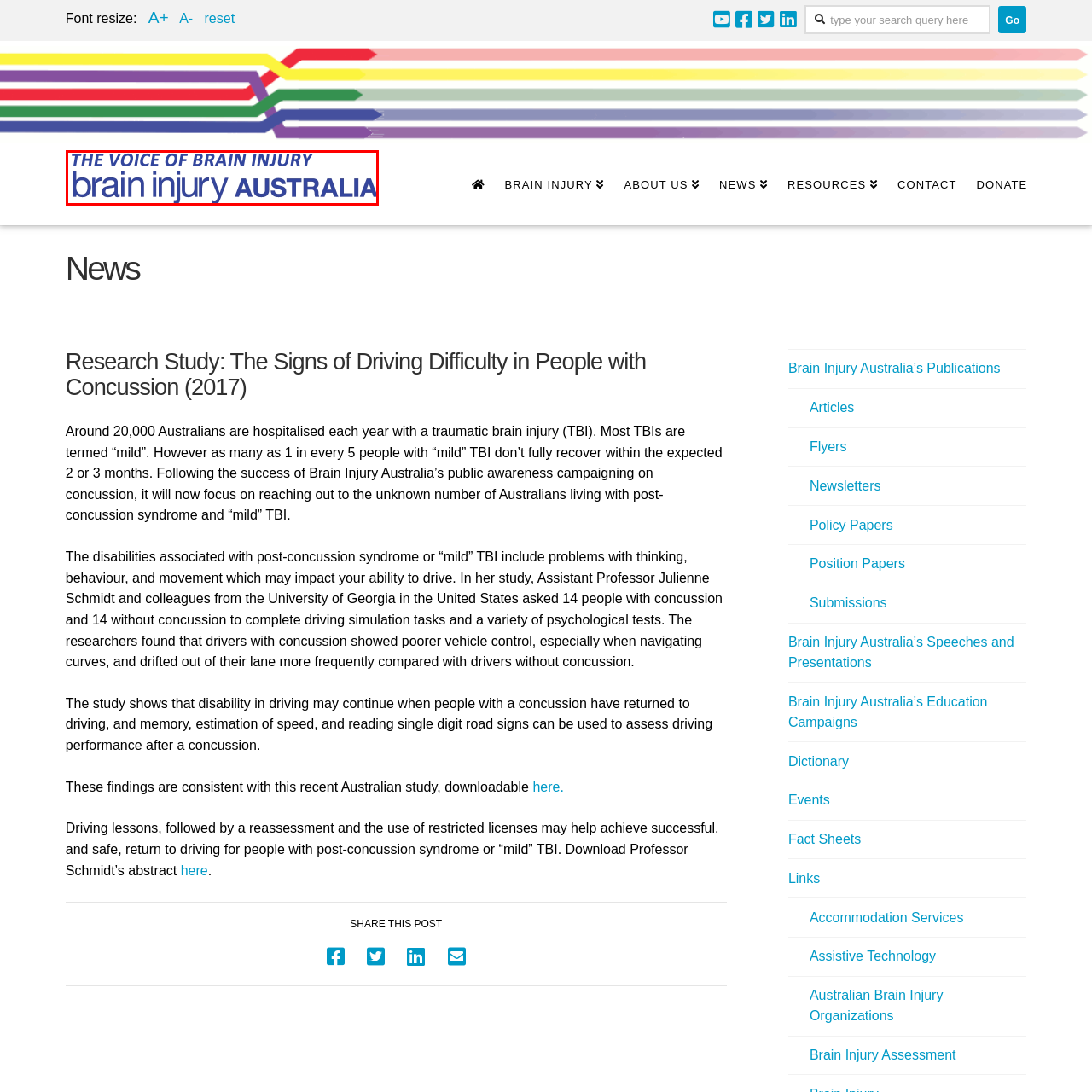What is the name of the organization?
Examine the red-bounded area in the image carefully and respond to the question with as much detail as possible.

The organization's name is presented in a larger typeface, emphasizing 'brain injury AUSTRALIA', which is a clear indication of the organization's name and its focus on Australia.